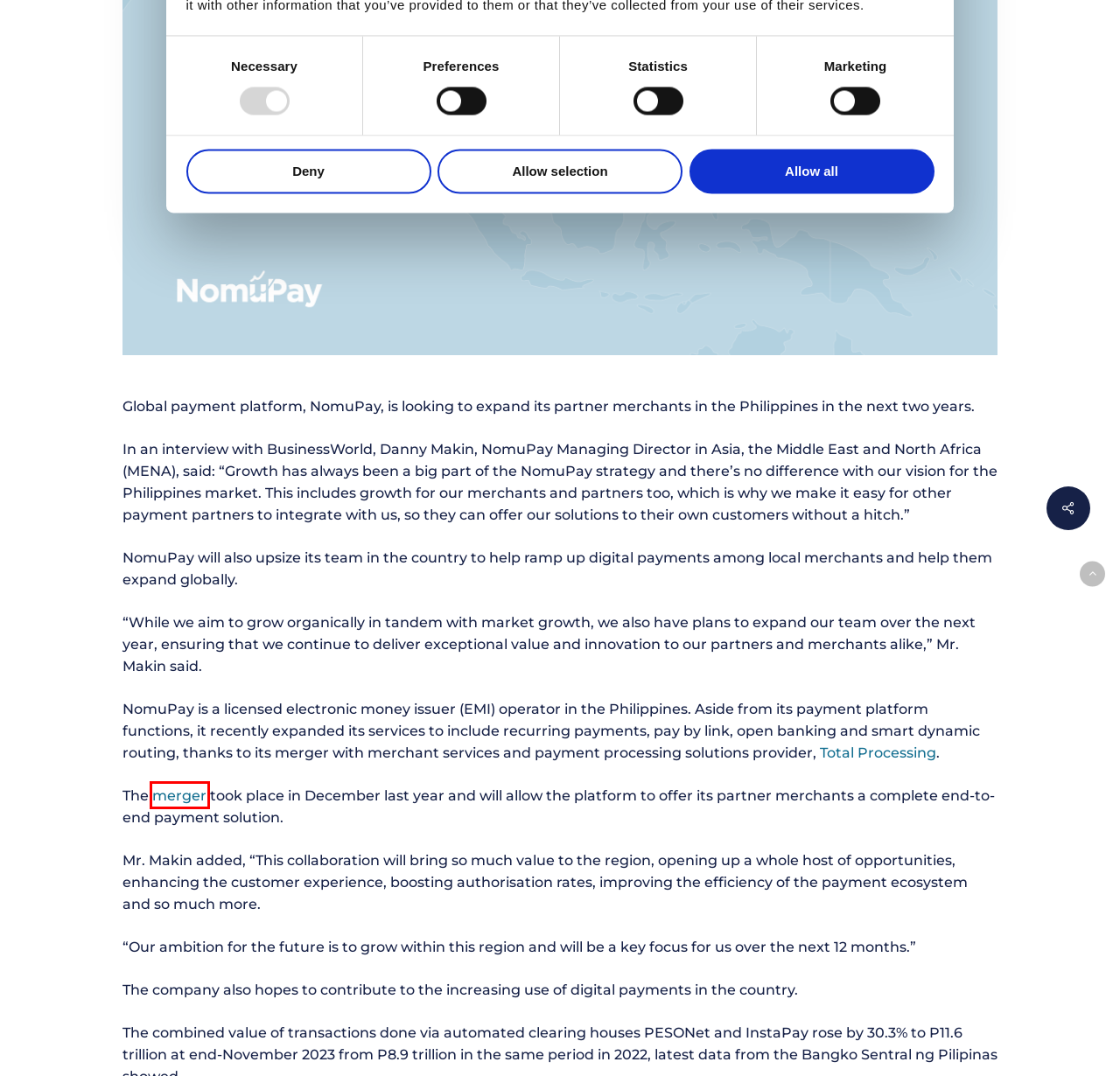Assess the screenshot of a webpage with a red bounding box and determine which webpage description most accurately matches the new page after clicking the element within the red box. Here are the options:
A. Total Processing | Payment Solutions & Software
B. Unified Payments by NomuPay | Turkey, Europe, Southeast Asia
C. Unified Payments Technology | NomuPay uP Platform
D. NomuPay acquires Total Processing | NomuPay Unified Payments
E. Contact NomuPay | NomuPay Unified Payments Platform
F. Scale & Reach | NomuPay uP Platform
G. Terms of Use | NomuPay Unified Payment Platform
H. Unified Data Insights | NomuPay Unified Payments Technology

D